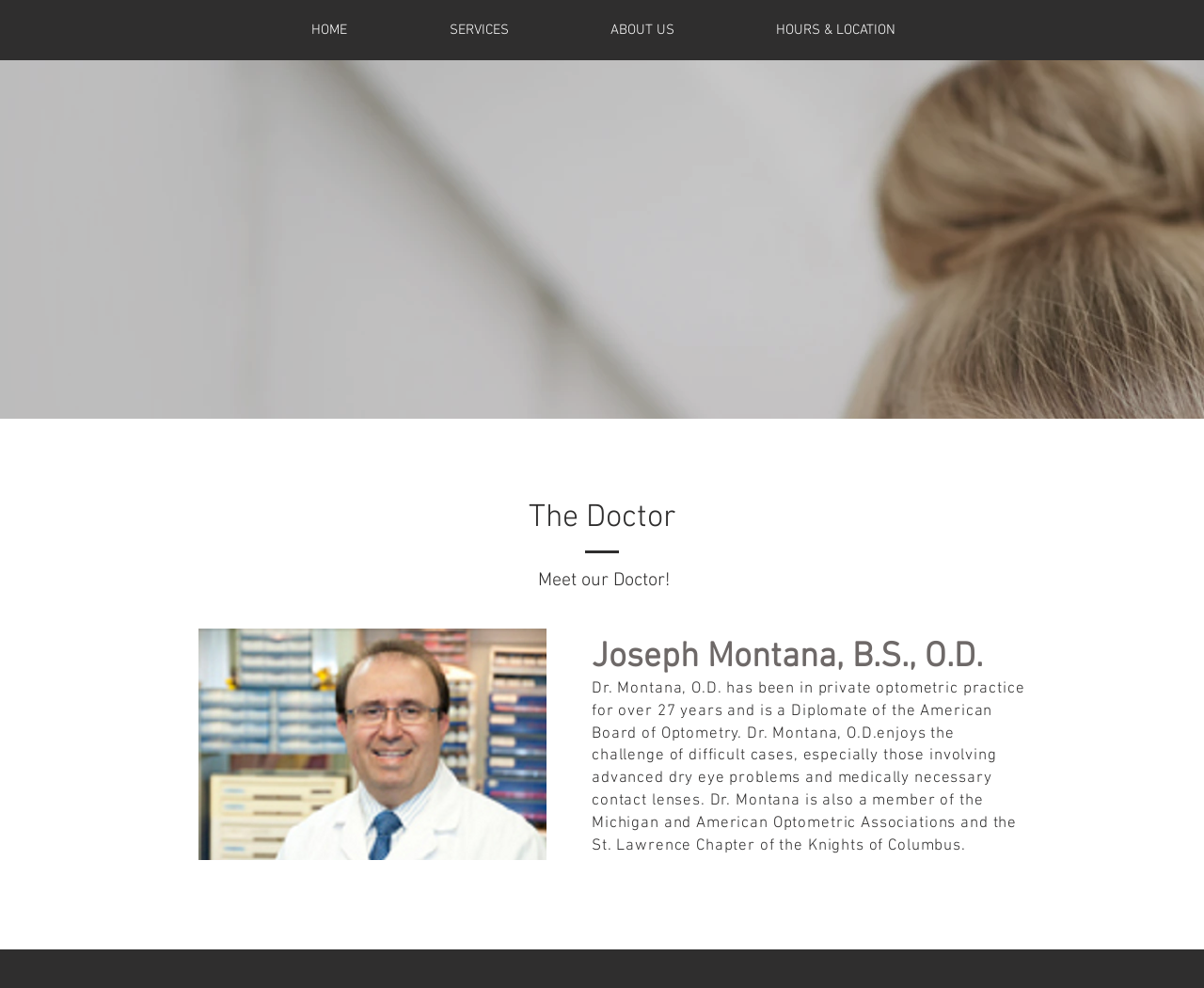What is the doctor's name?
Provide a fully detailed and comprehensive answer to the question.

I found the doctor's name by looking at the heading element that says 'Joseph Montana, B.S., O.D.' which is located below the 'The Doctor' heading.